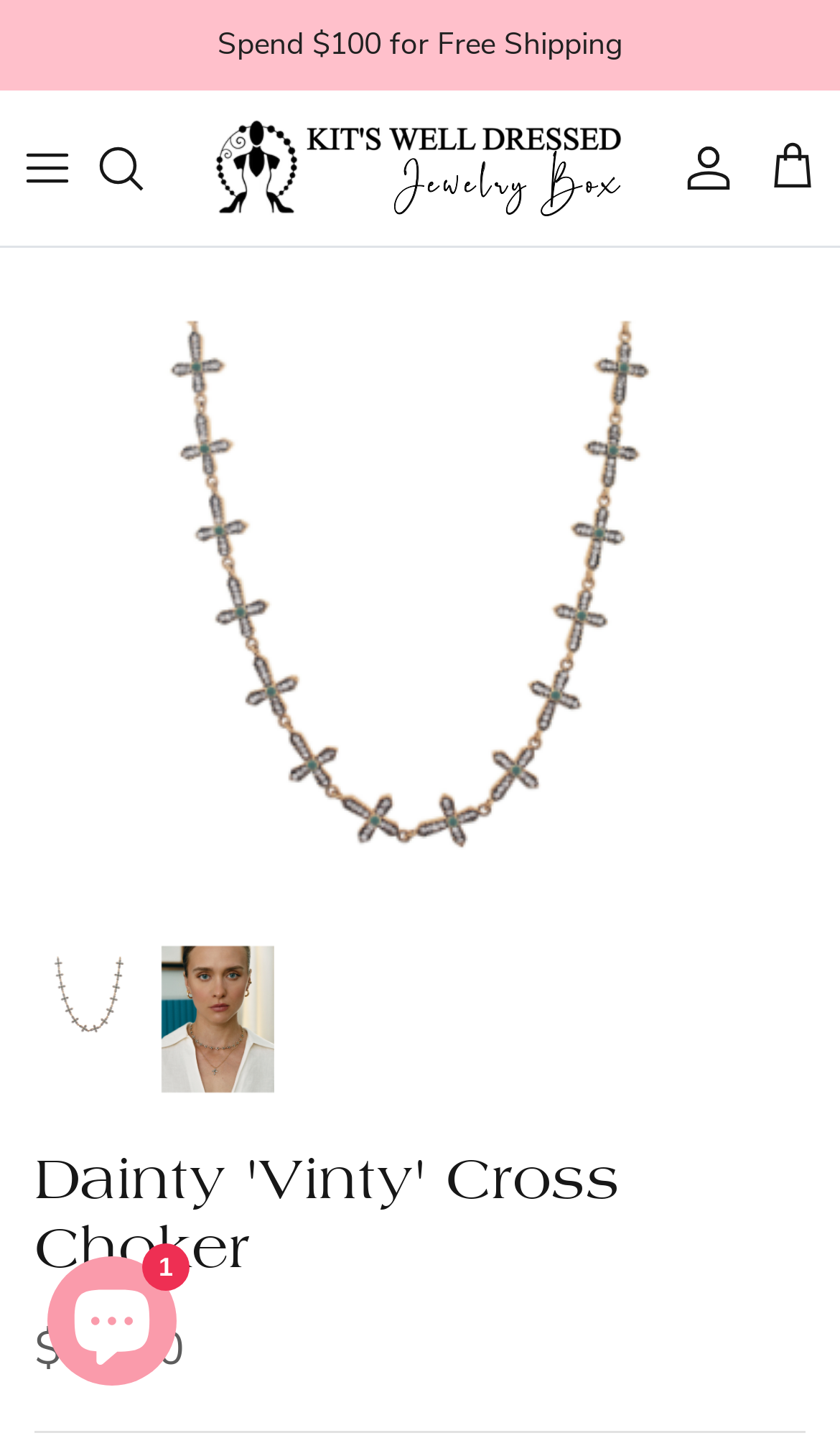What is the price of the Dainty 'Vinty' Cross Choker? Using the information from the screenshot, answer with a single word or phrase.

$99.00